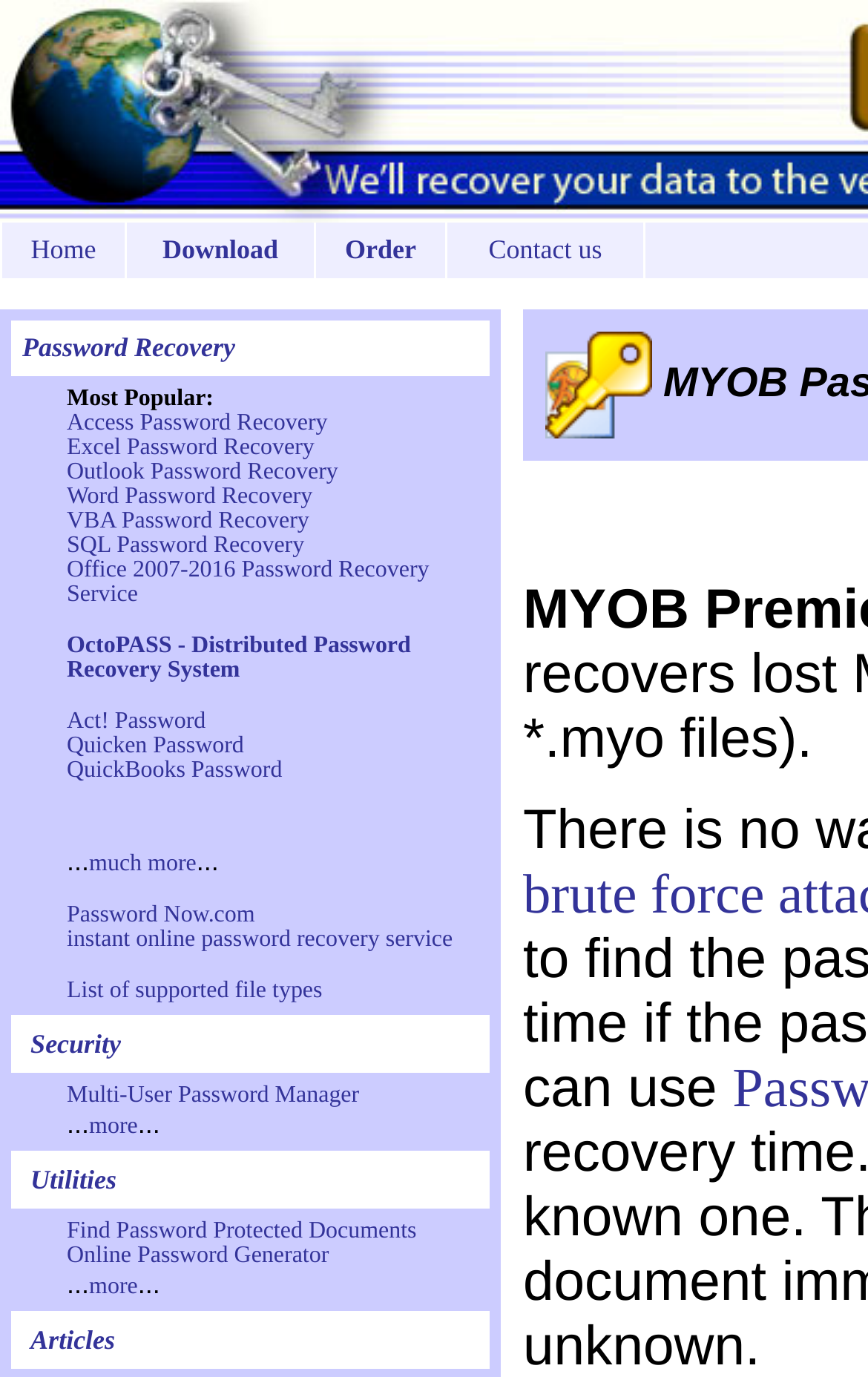Predict the bounding box of the UI element based on the description: "Online Password Generator". The coordinates should be four float numbers between 0 and 1, formatted as [left, top, right, bottom].

[0.077, 0.904, 0.379, 0.921]